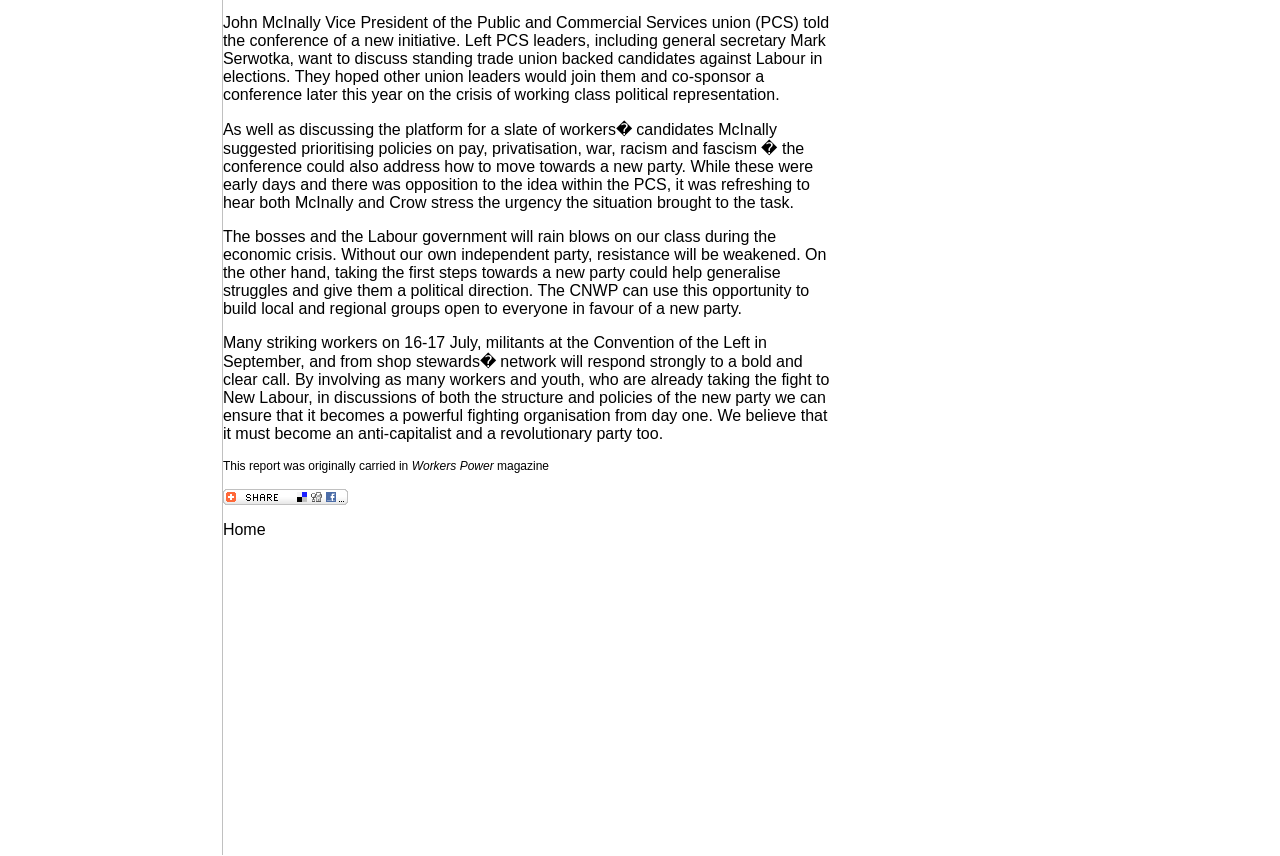Using the element description: "alt="Bookmark and Share"", determine the bounding box coordinates for the specified UI element. The coordinates should be four float numbers between 0 and 1, [left, top, right, bottom].

[0.174, 0.574, 0.272, 0.594]